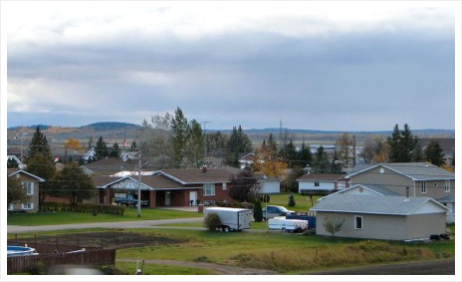What is the location of Earlton?
From the details in the image, provide a complete and detailed answer to the question.

The caption states that Earlton is 'located along Highway 11', which provides the location of the town.